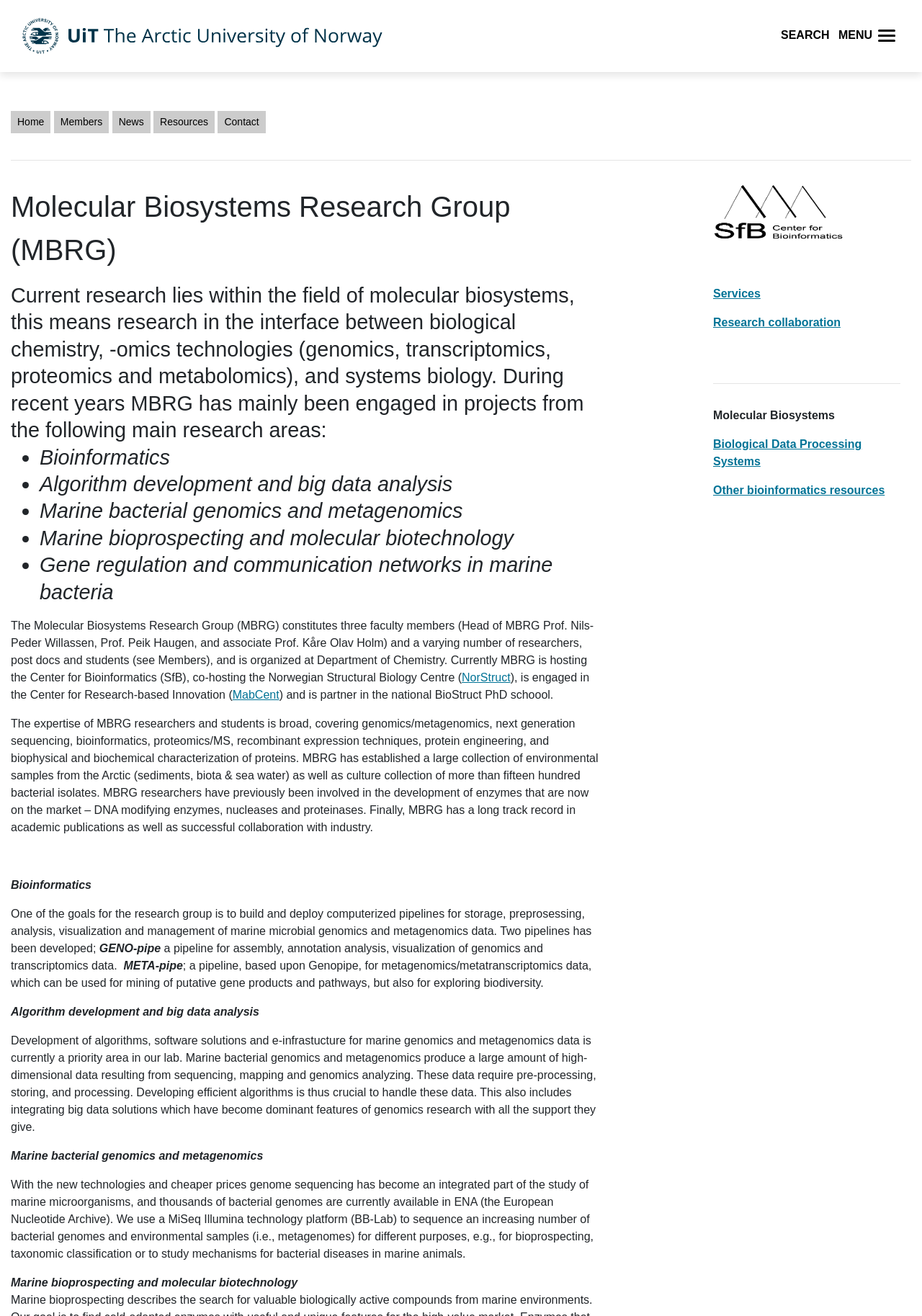What is the name of the technology platform used for sequencing bacterial genomes and environmental samples?
Using the image, elaborate on the answer with as much detail as possible.

The name of the technology platform can be found in the paragraph that describes the research group's marine bioprospecting and molecular biotechnology activities. The platform is mentioned as 'MiSeq Illumina', which is used for sequencing bacterial genomes and environmental samples.